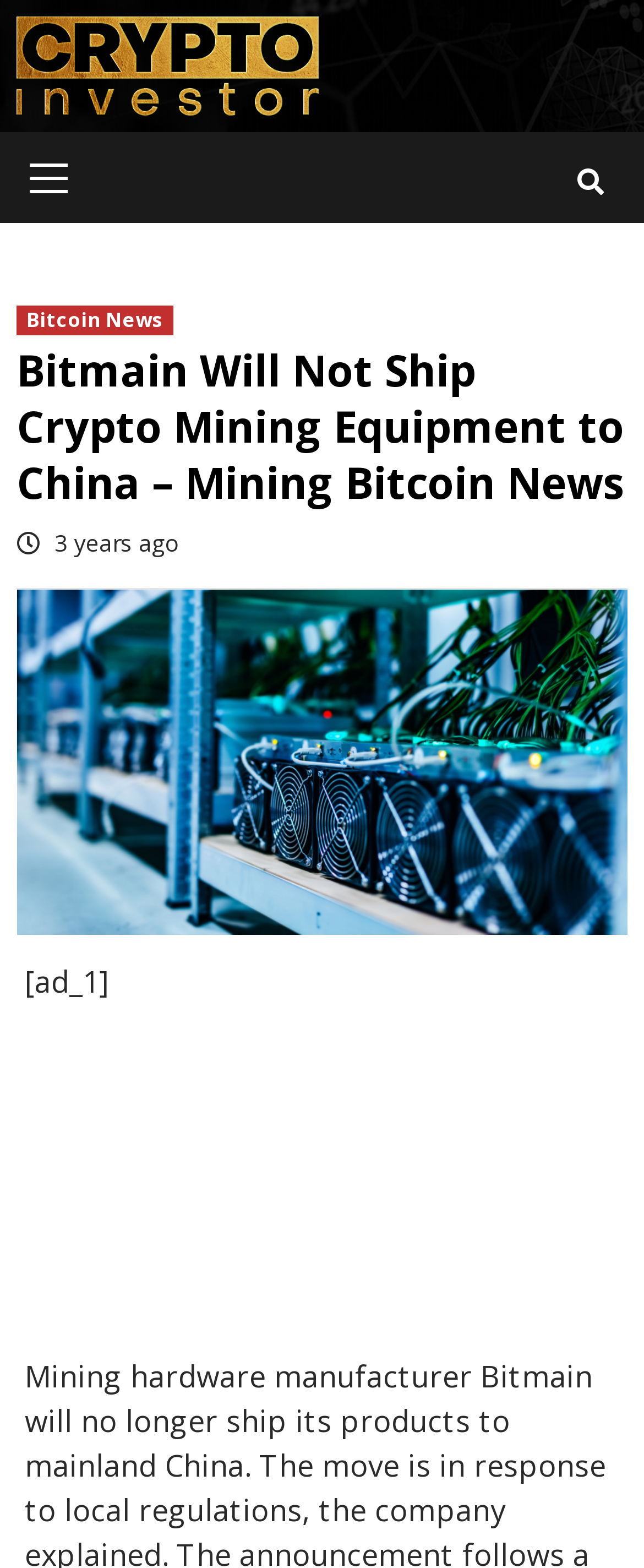Find and provide the bounding box coordinates for the UI element described with: "alt="Ico-Investor"".

[0.026, 0.005, 0.496, 0.079]